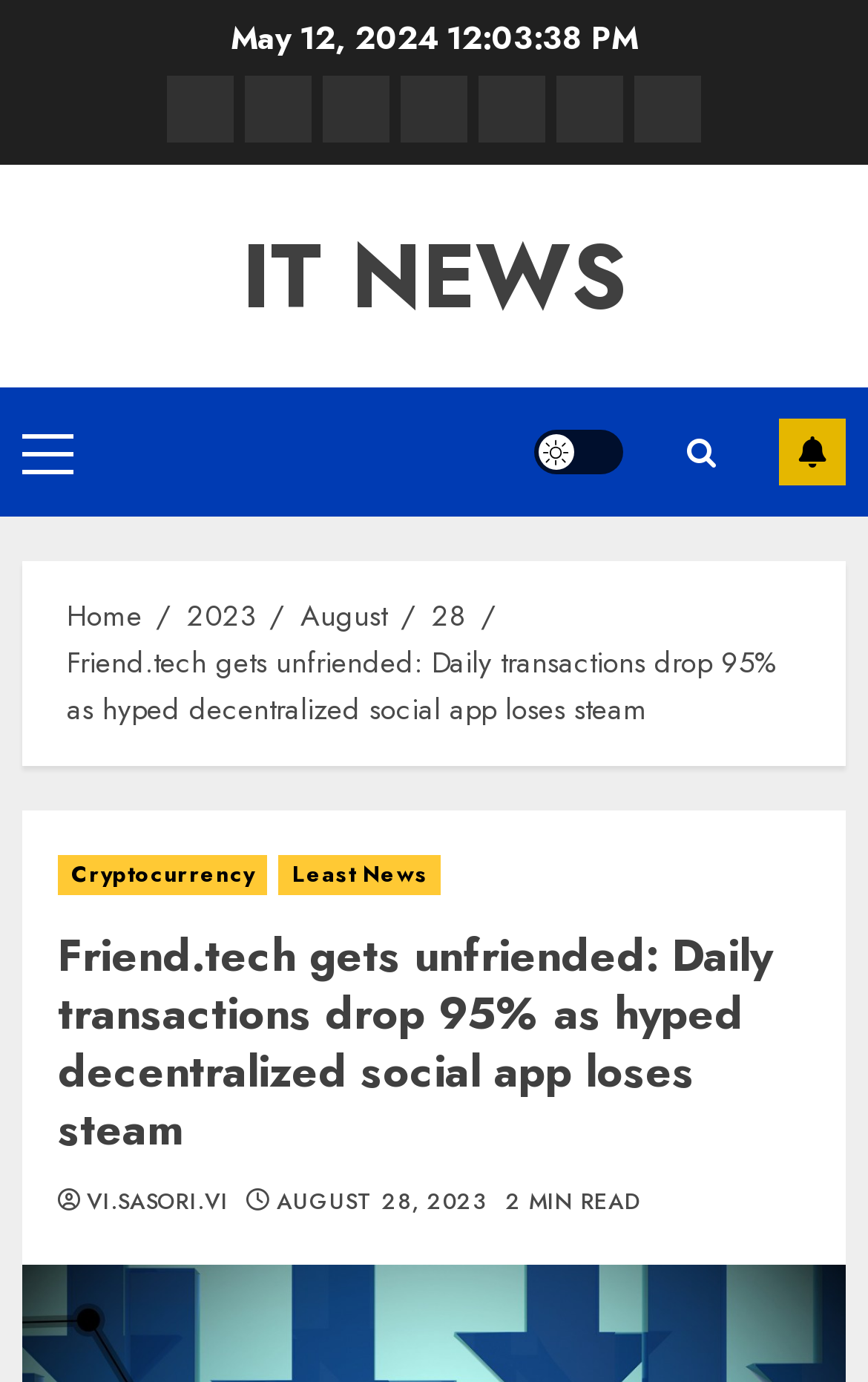From the image, can you give a detailed response to the question below:
What is the date of the article?

I found the date of the article by looking at the top of the webpage, where it says 'May 12, 2024' in a static text element.